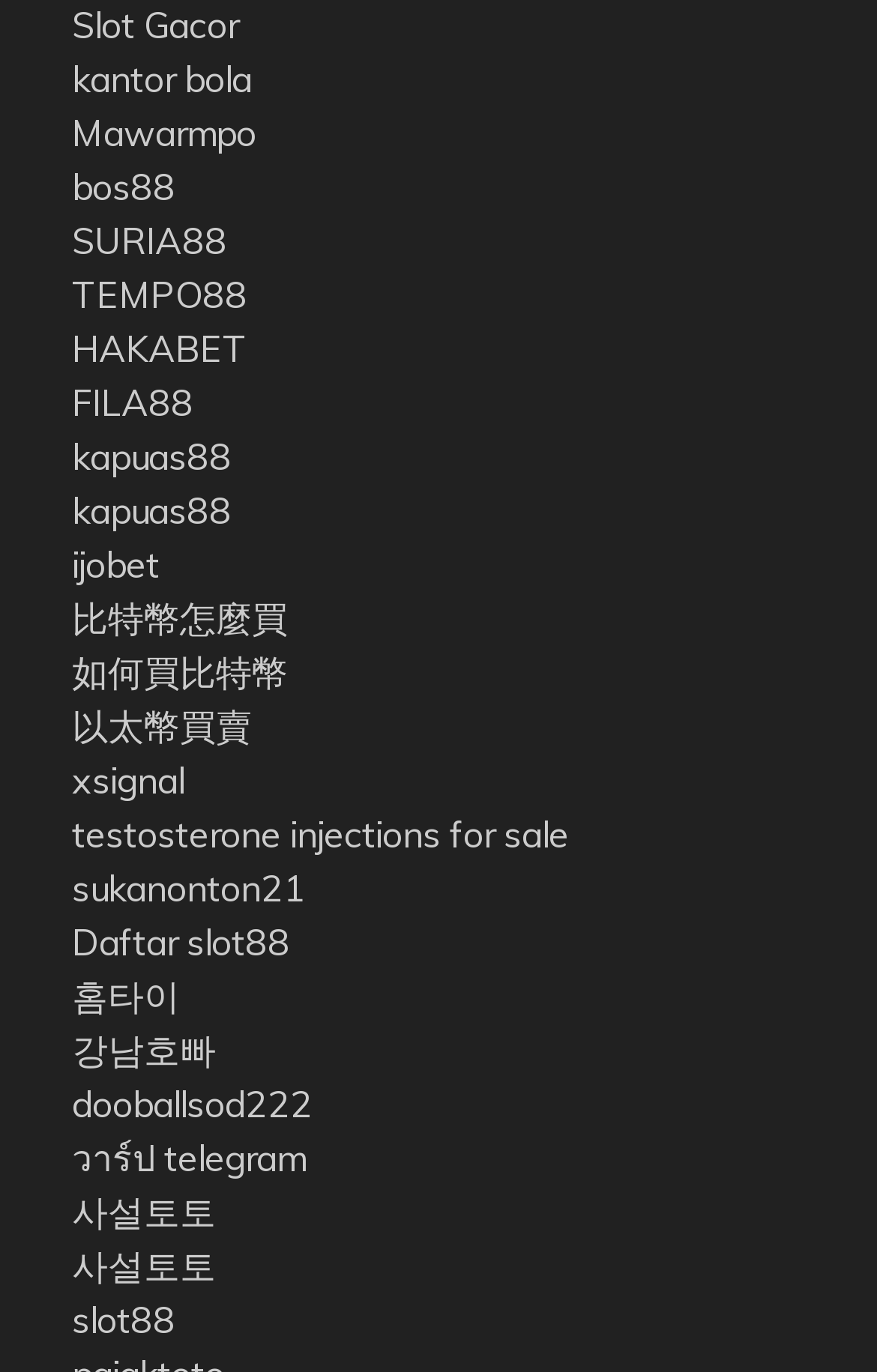Determine the bounding box coordinates of the target area to click to execute the following instruction: "Visit kantor bola."

[0.082, 0.04, 0.287, 0.073]